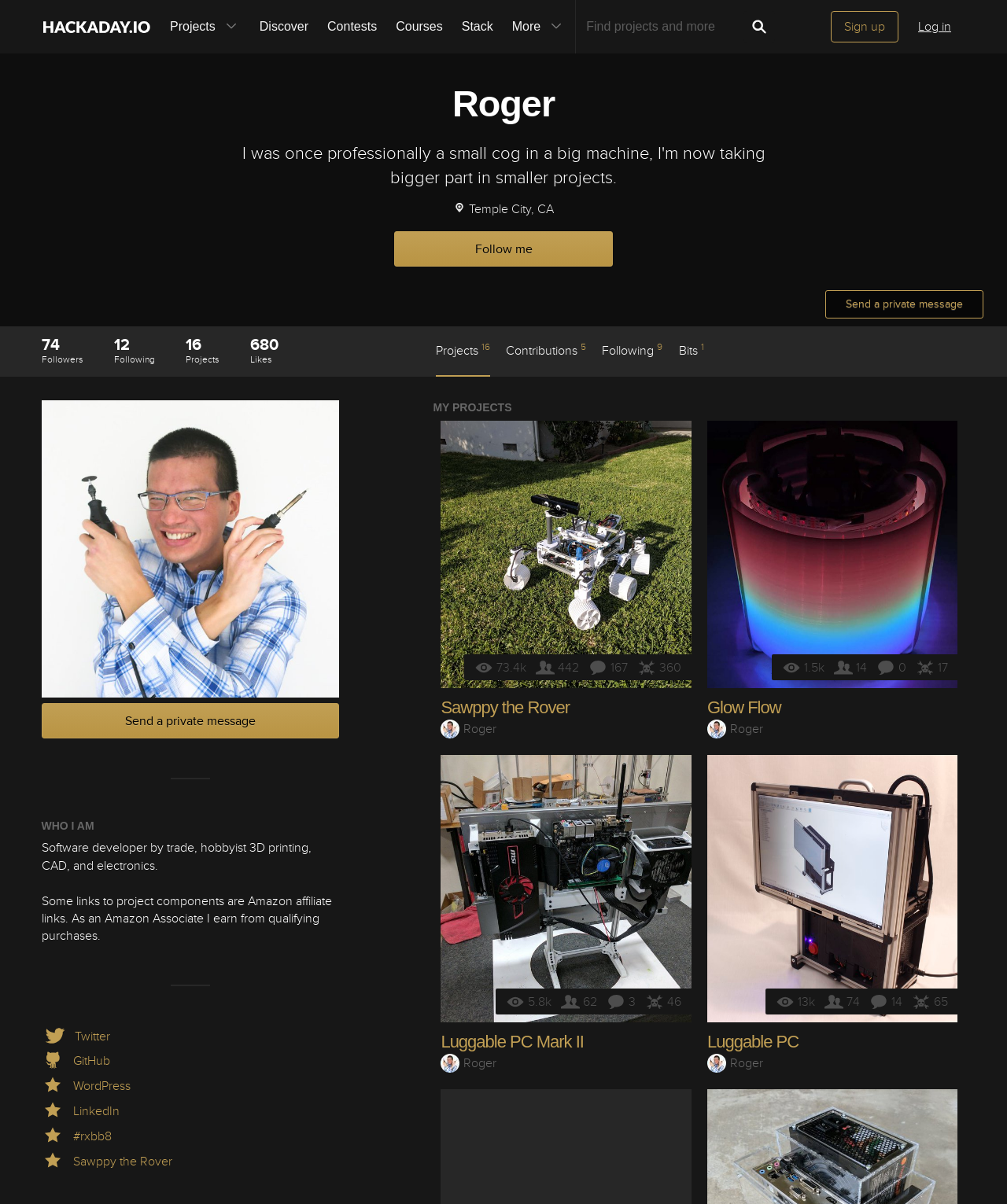Please give the bounding box coordinates of the area that should be clicked to fulfill the following instruction: "Follow me". The coordinates should be in the format of four float numbers from 0 to 1, i.e., [left, top, right, bottom].

[0.391, 0.192, 0.609, 0.221]